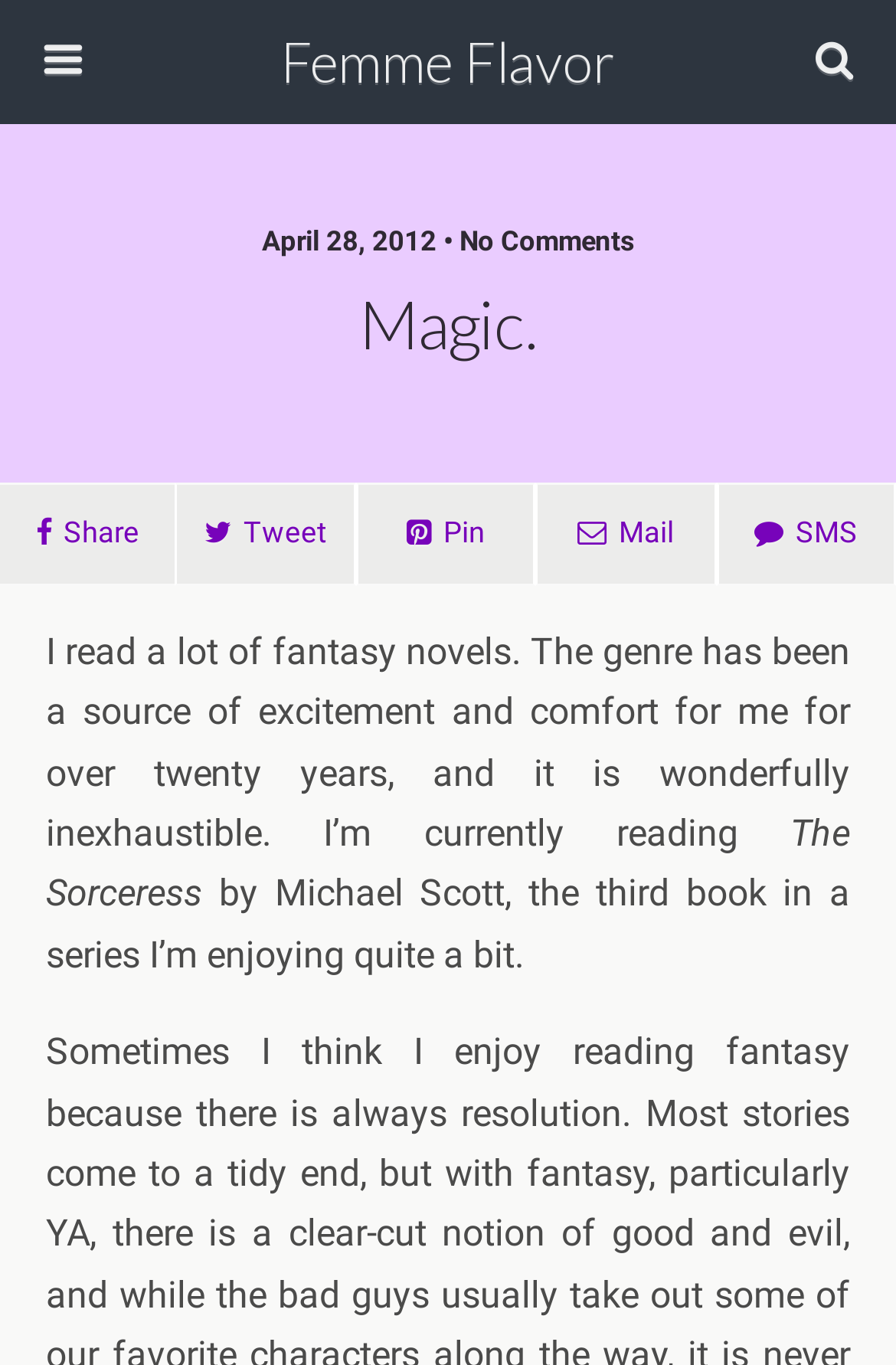Respond to the question below with a concise word or phrase:
What is the name of the series being read?

Not specified